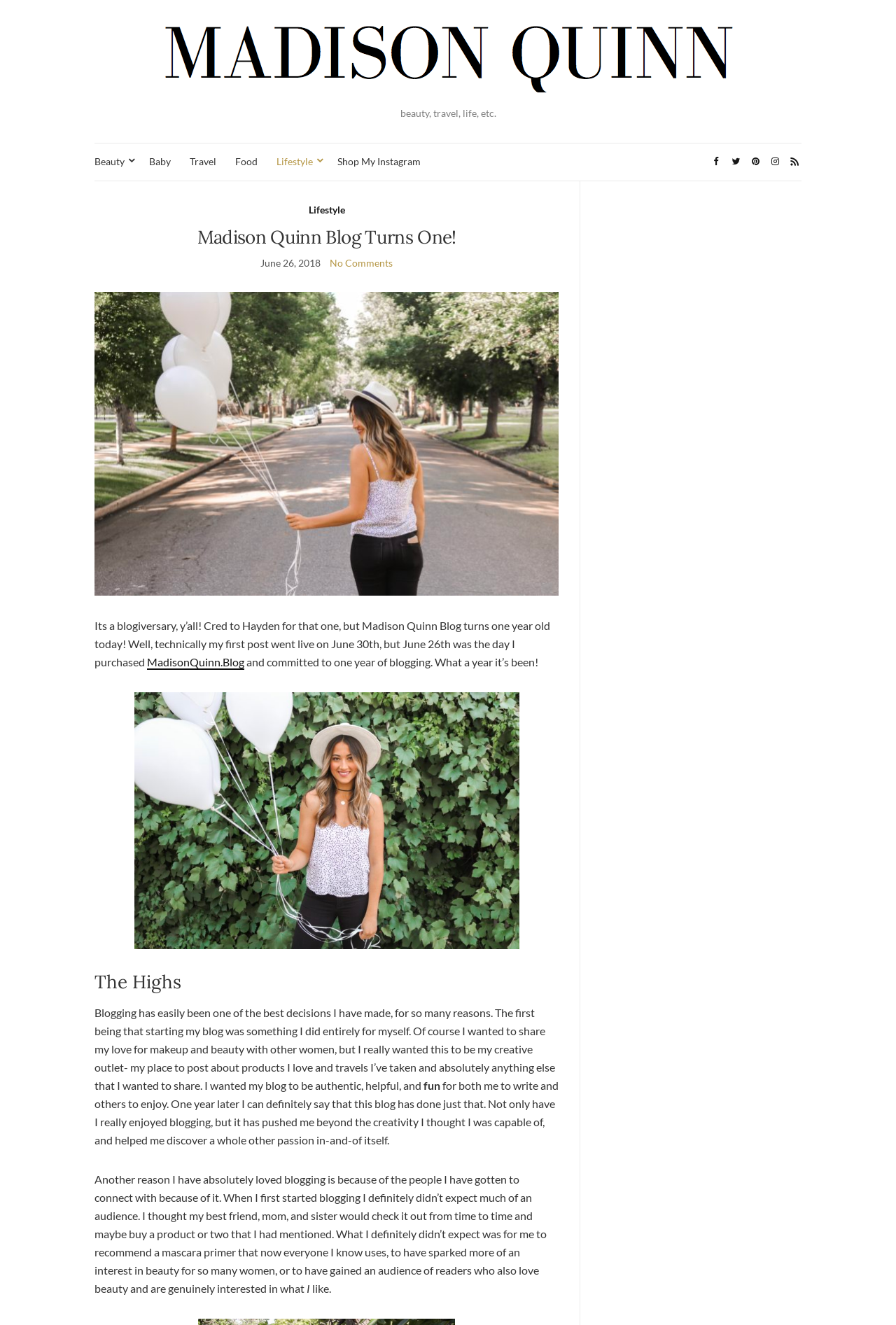What is the main heading displayed on the webpage? Please provide the text.

Madison Quinn Blog Turns One!